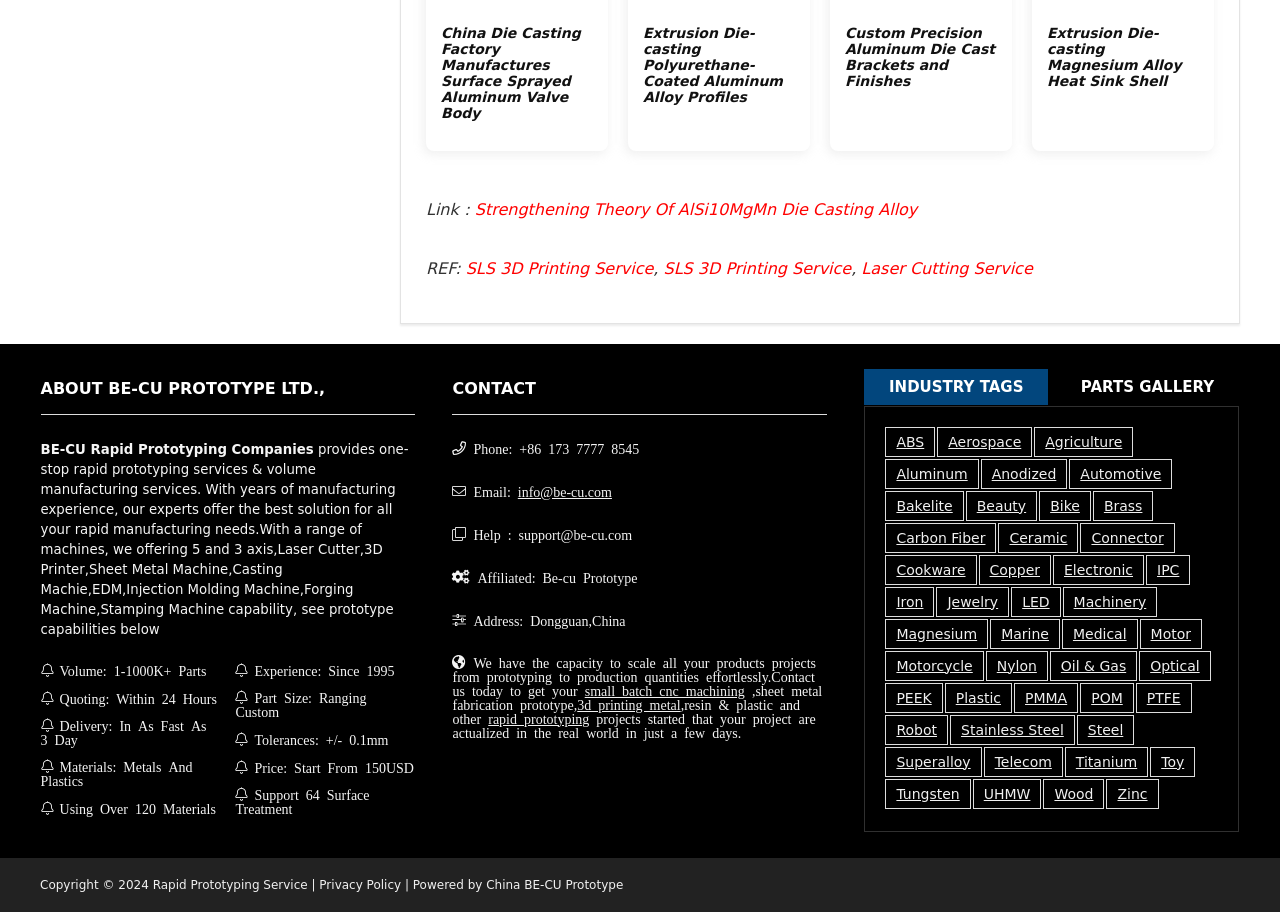Please identify the bounding box coordinates of the region to click in order to complete the task: "Contact via phone number +86 173 7777 8545". The coordinates must be four float numbers between 0 and 1, specified as [left, top, right, bottom].

[0.364, 0.483, 0.499, 0.498]